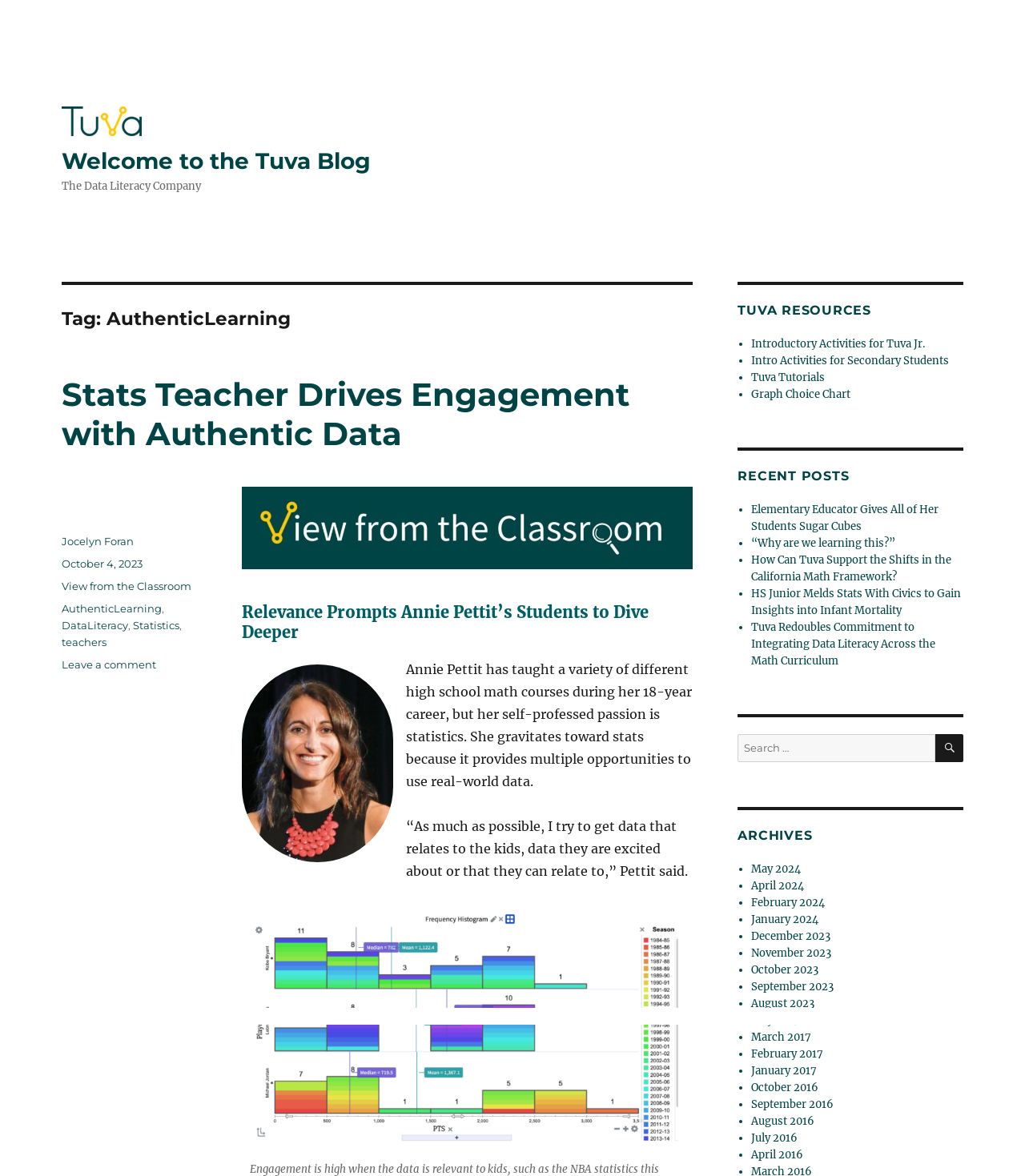Locate the bounding box coordinates for the element described below: "View from the Classroom". The coordinates must be four float values between 0 and 1, formatted as [left, top, right, bottom].

[0.06, 0.493, 0.187, 0.504]